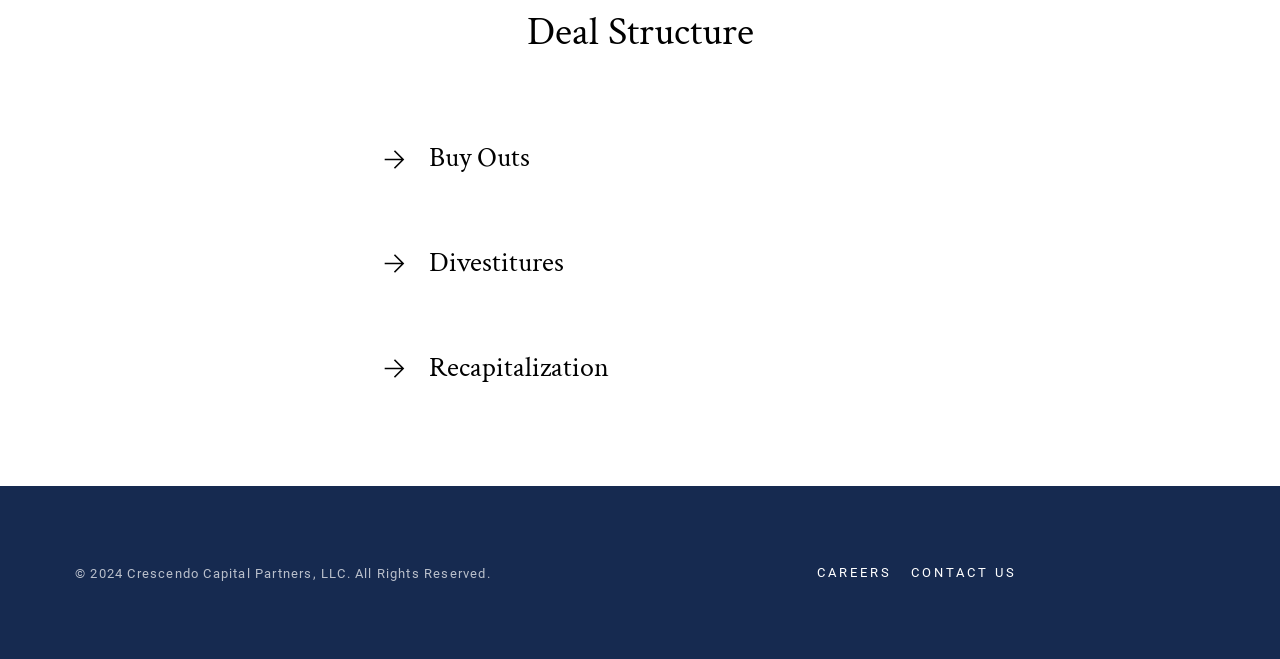Using floating point numbers between 0 and 1, provide the bounding box coordinates in the format (top-left x, top-left y, bottom-right x, bottom-right y). Locate the UI element described here: Contact Us

[0.711, 0.842, 0.794, 0.896]